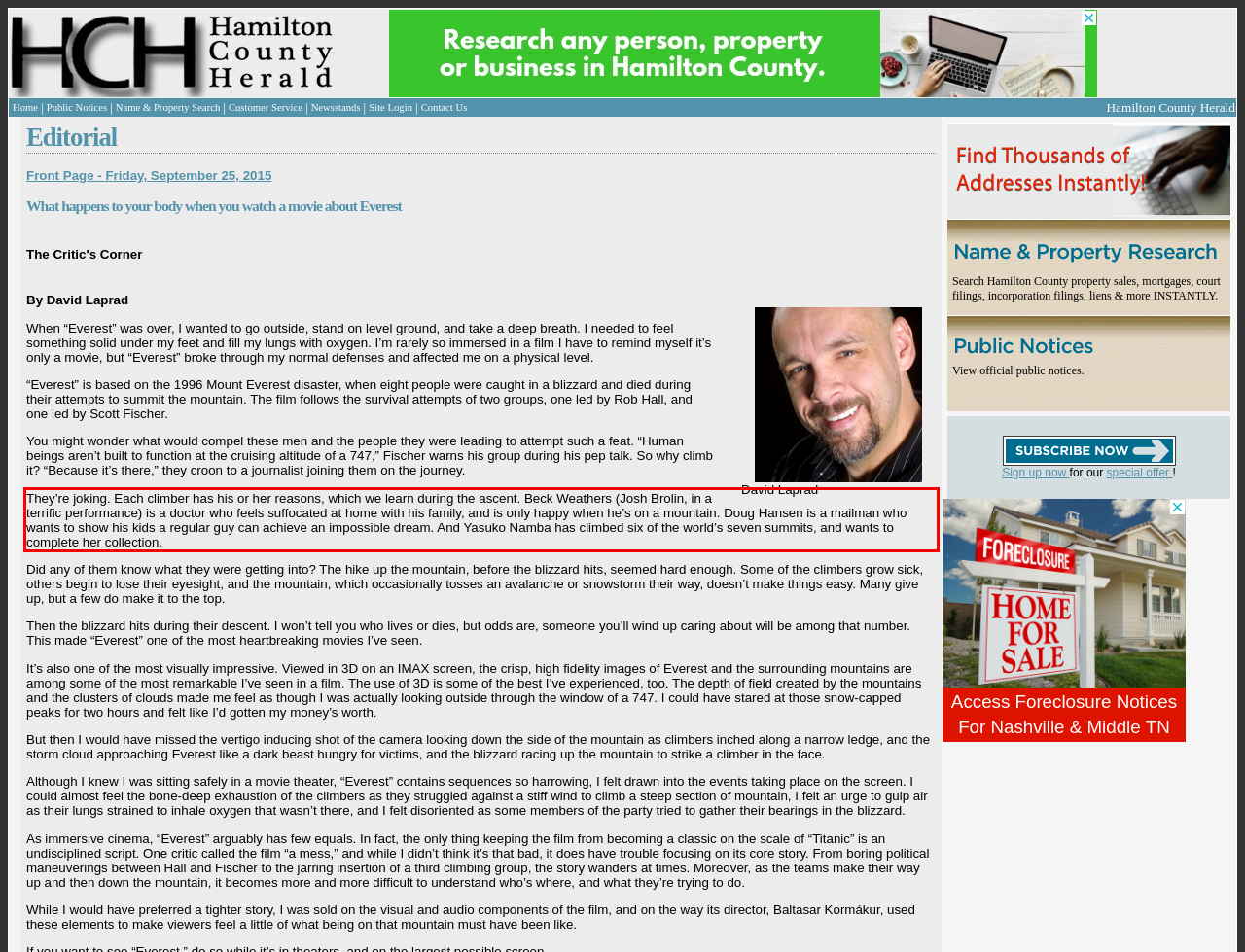Given a screenshot of a webpage with a red bounding box, extract the text content from the UI element inside the red bounding box.

They’re joking. Each climber has his or her reasons, which we learn during the ascent. Beck Weathers (Josh Brolin, in a terrific performance) is a doctor who feels suffocated at home with his family, and is only happy when he’s on a mountain. Doug Hansen is a mailman who wants to show his kids a regular guy can achieve an impossible dream. And Yasuko Namba has climbed six of the world’s seven summits, and wants to complete her collection.